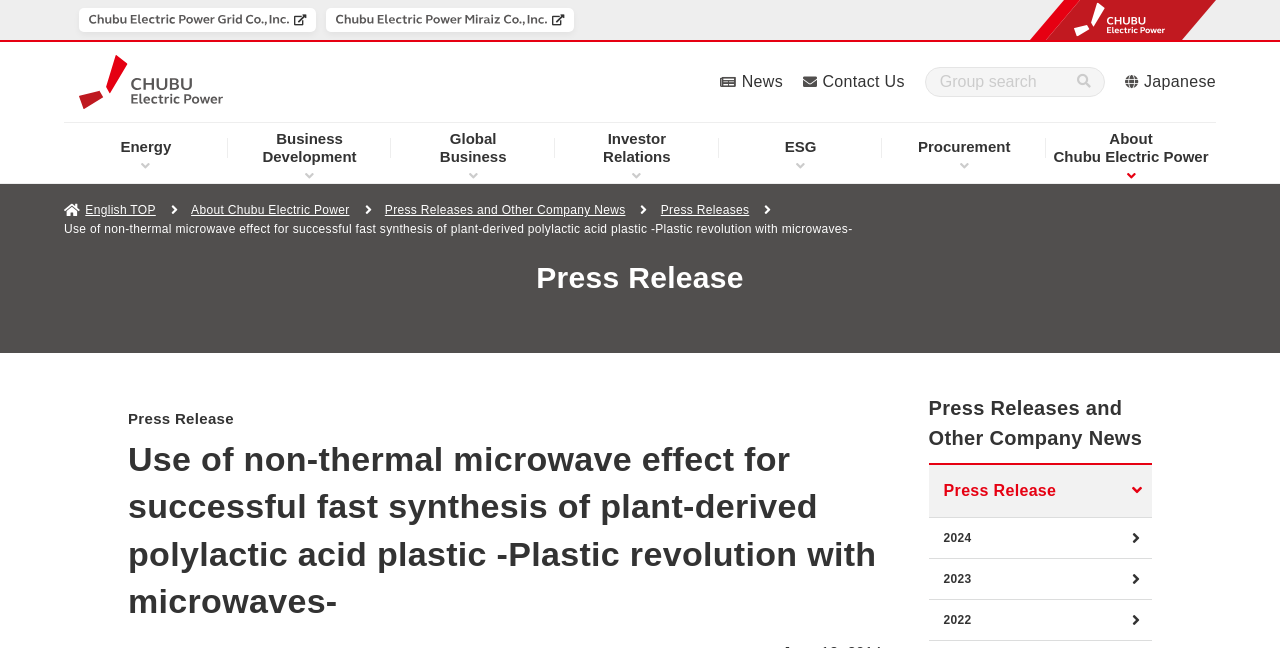Determine the bounding box coordinates for the UI element described. Format the coordinates as (top-left x, top-left y, bottom-right x, bottom-right y) and ensure all values are between 0 and 1. Element description: title="Chubu Electric Power"

[0.062, 0.085, 0.174, 0.168]